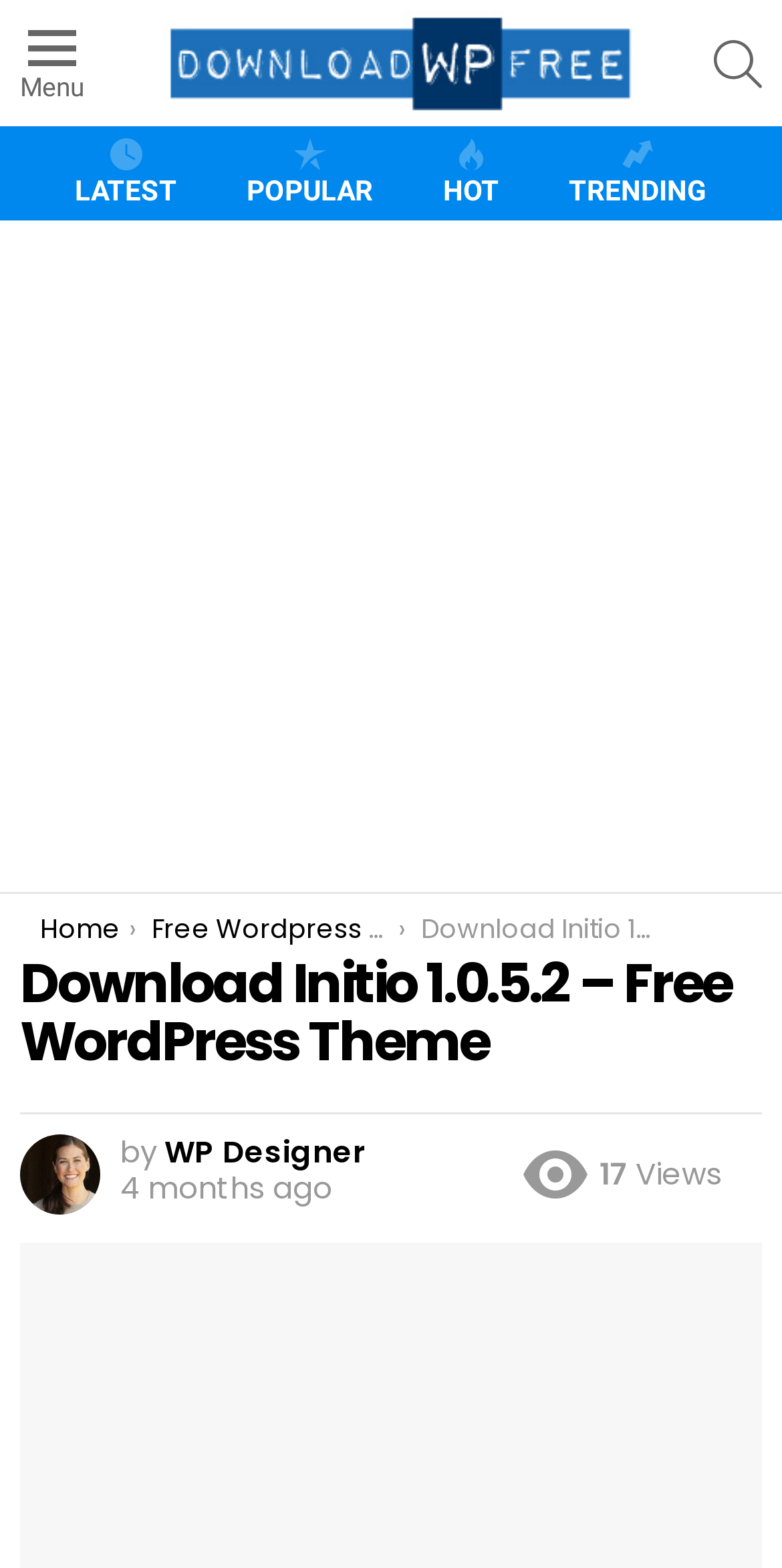Determine the bounding box coordinates of the element's region needed to click to follow the instruction: "Go to the home page". Provide these coordinates as four float numbers between 0 and 1, formatted as [left, top, right, bottom].

[0.051, 0.581, 0.154, 0.605]